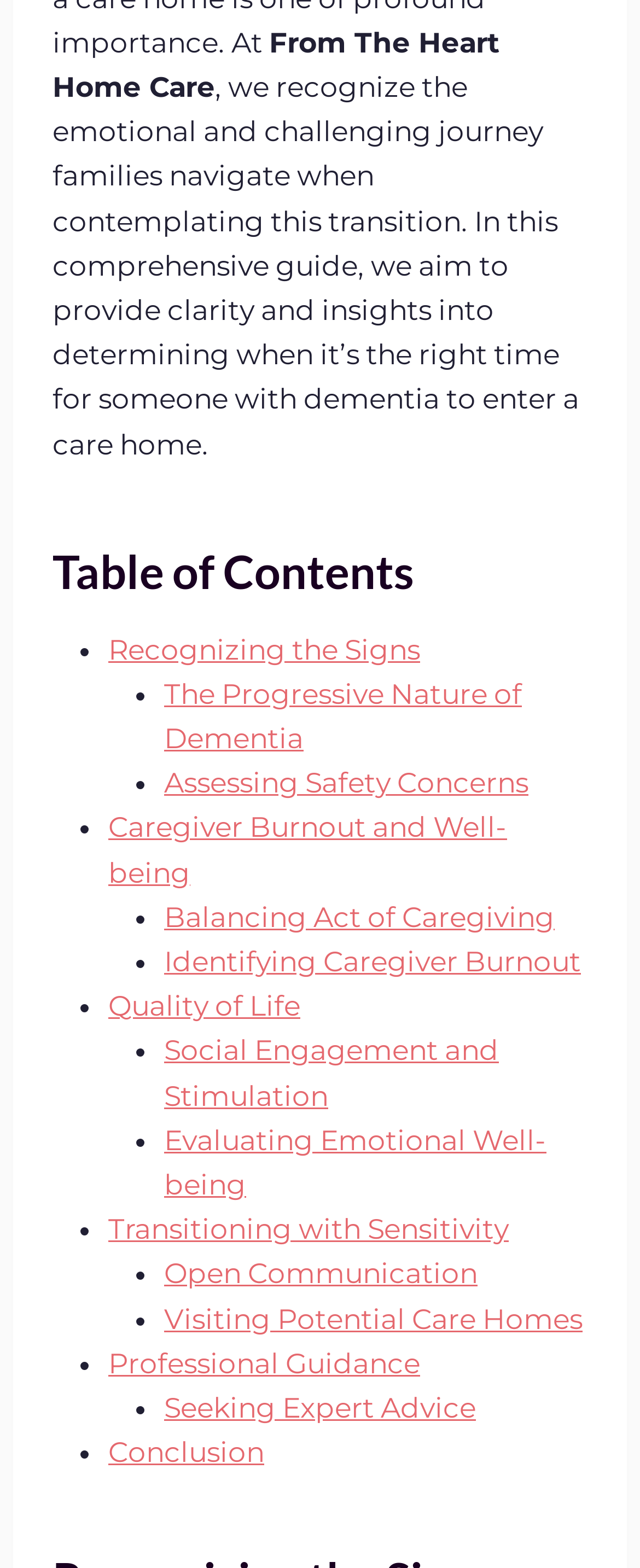From the element description: "Visiting Potential Care Homes", extract the bounding box coordinates of the UI element. The coordinates should be expressed as four float numbers between 0 and 1, in the order [left, top, right, bottom].

[0.256, 0.83, 0.91, 0.851]